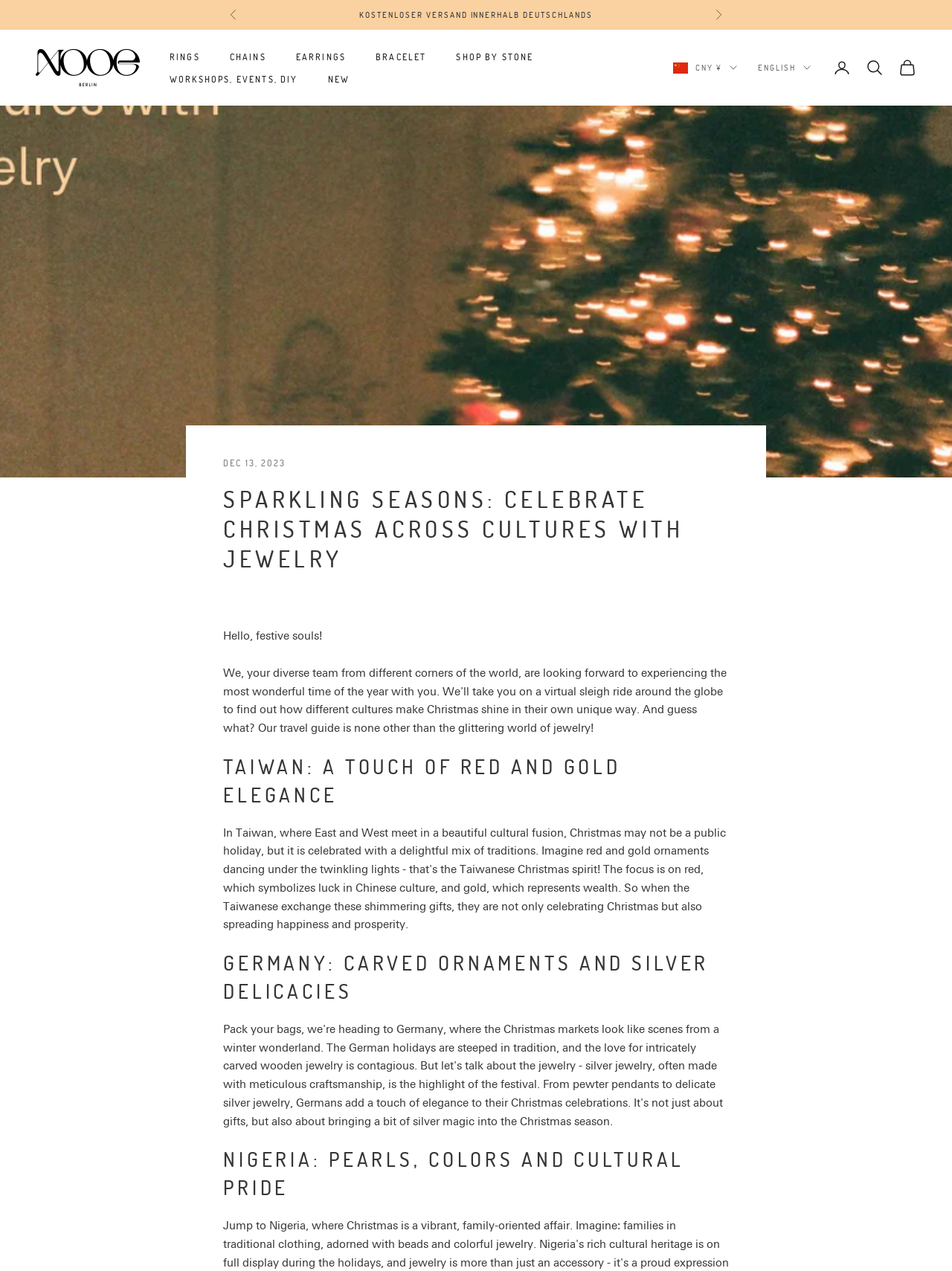Determine the bounding box coordinates of the clickable element to complete this instruction: "Search for something". Provide the coordinates in the format of four float numbers between 0 and 1, [left, top, right, bottom].

[0.909, 0.046, 0.928, 0.06]